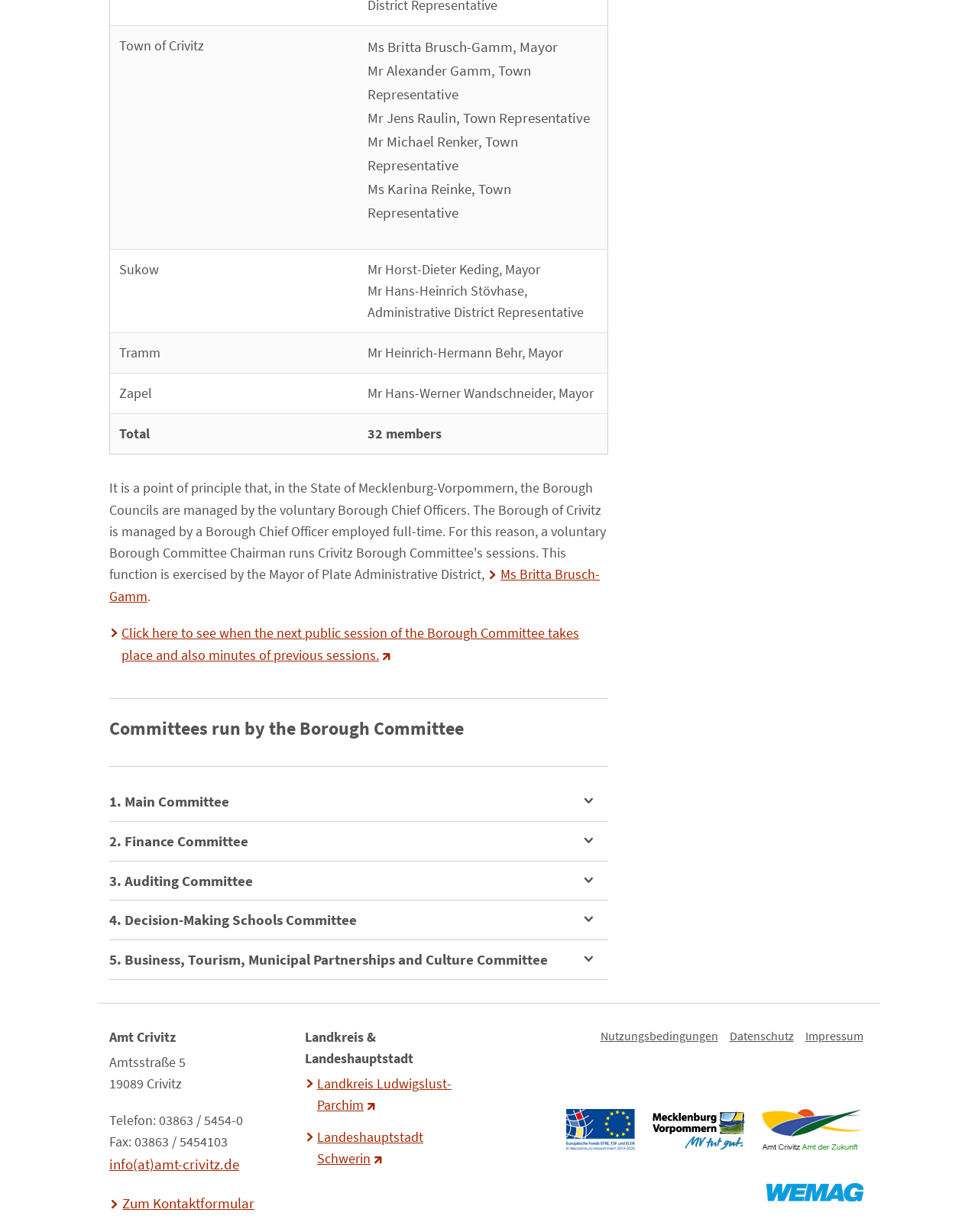What is the address of the Amt Crivitz?
Answer the question in as much detail as possible.

I found the answer by looking at the StaticText elements with the texts 'Amtsstraße 5' and '19089 Crivitz'. These suggest that the address of the Amt Crivitz is Amtsstraße 5, 19089 Crivitz.